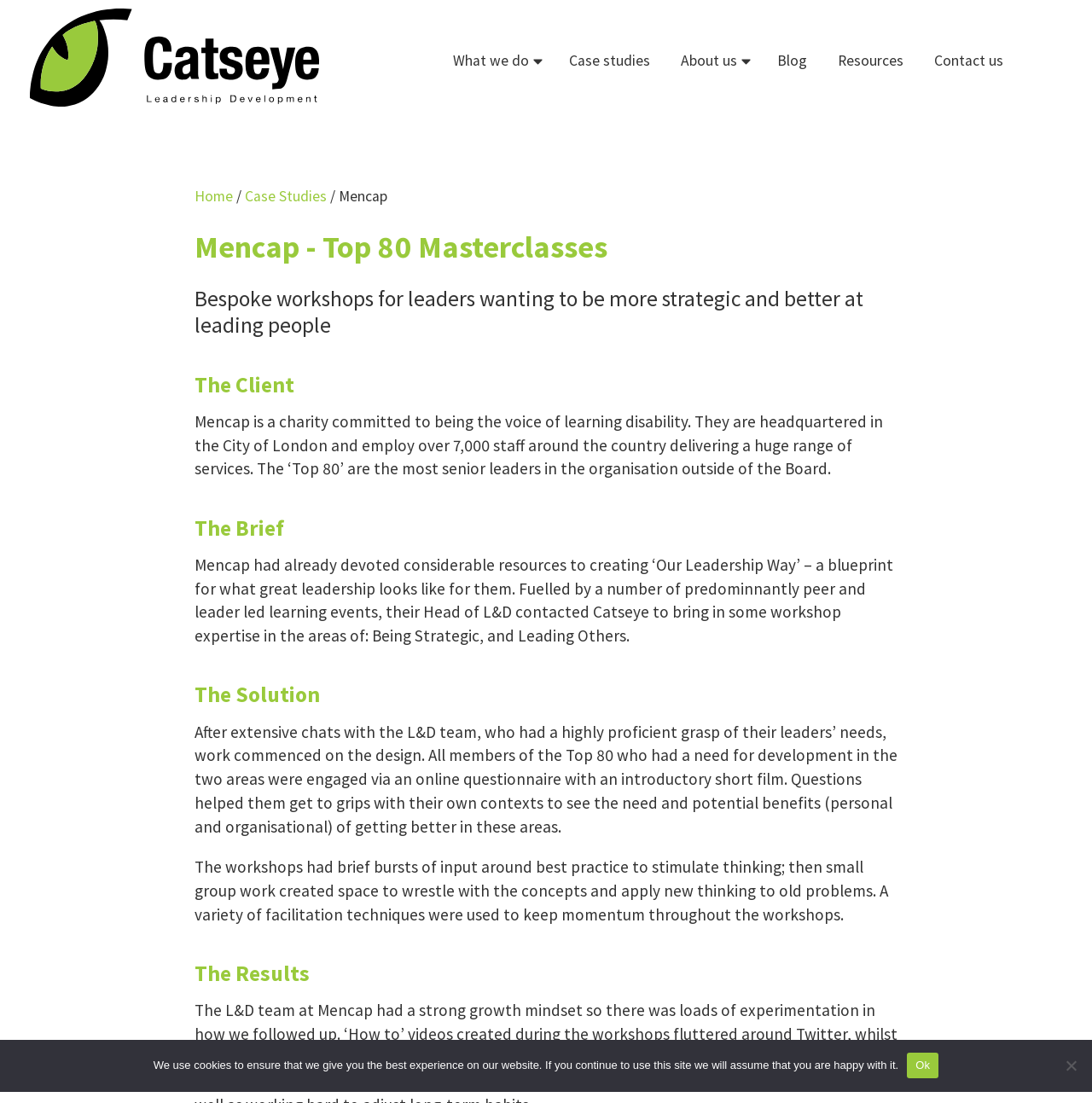How many staff does Mencap employ around the country?
Look at the image and answer with only one word or phrase.

Over 7,000